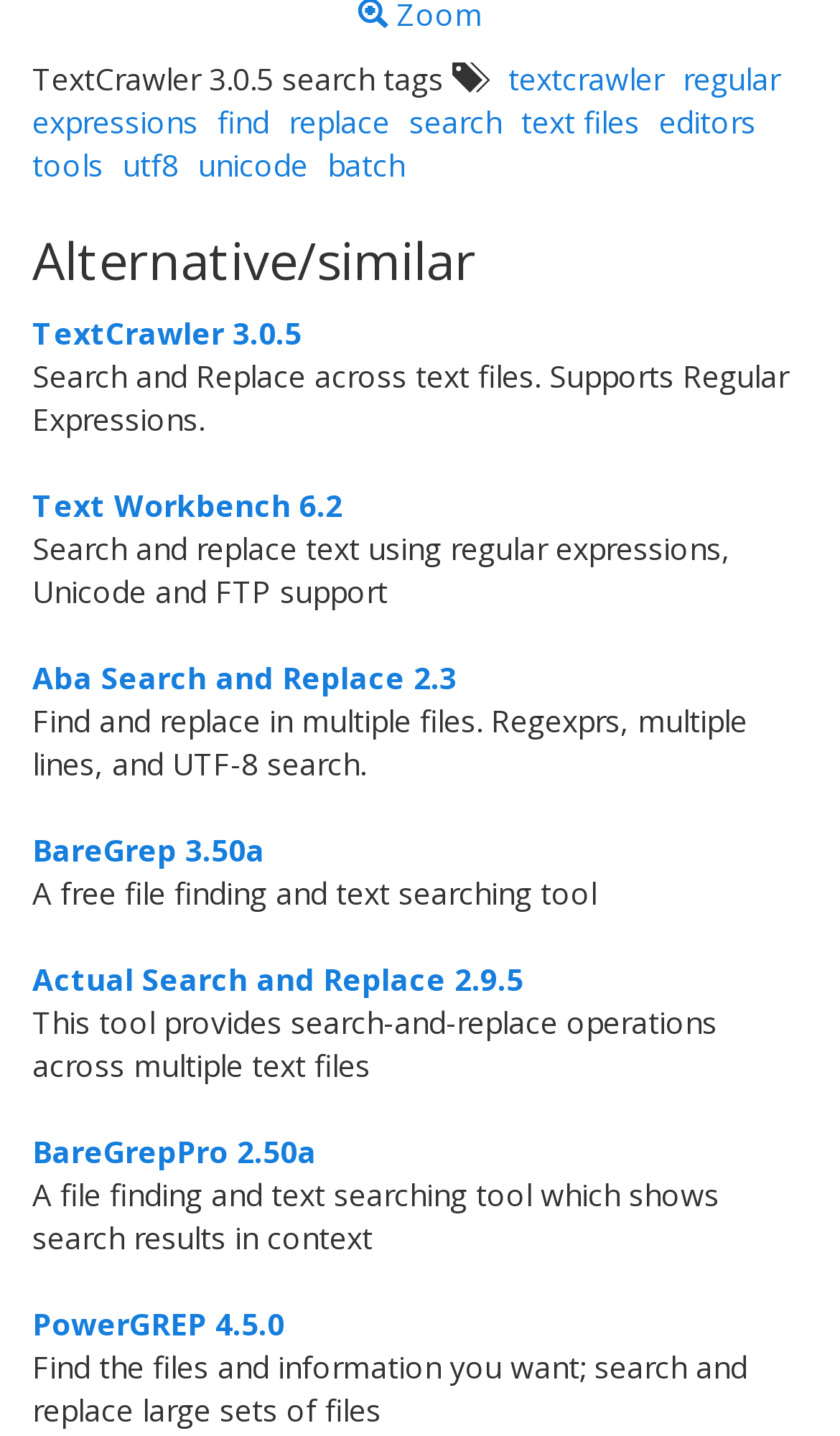Predict the bounding box for the UI component with the following description: "textcrawler".

[0.605, 0.04, 0.803, 0.068]